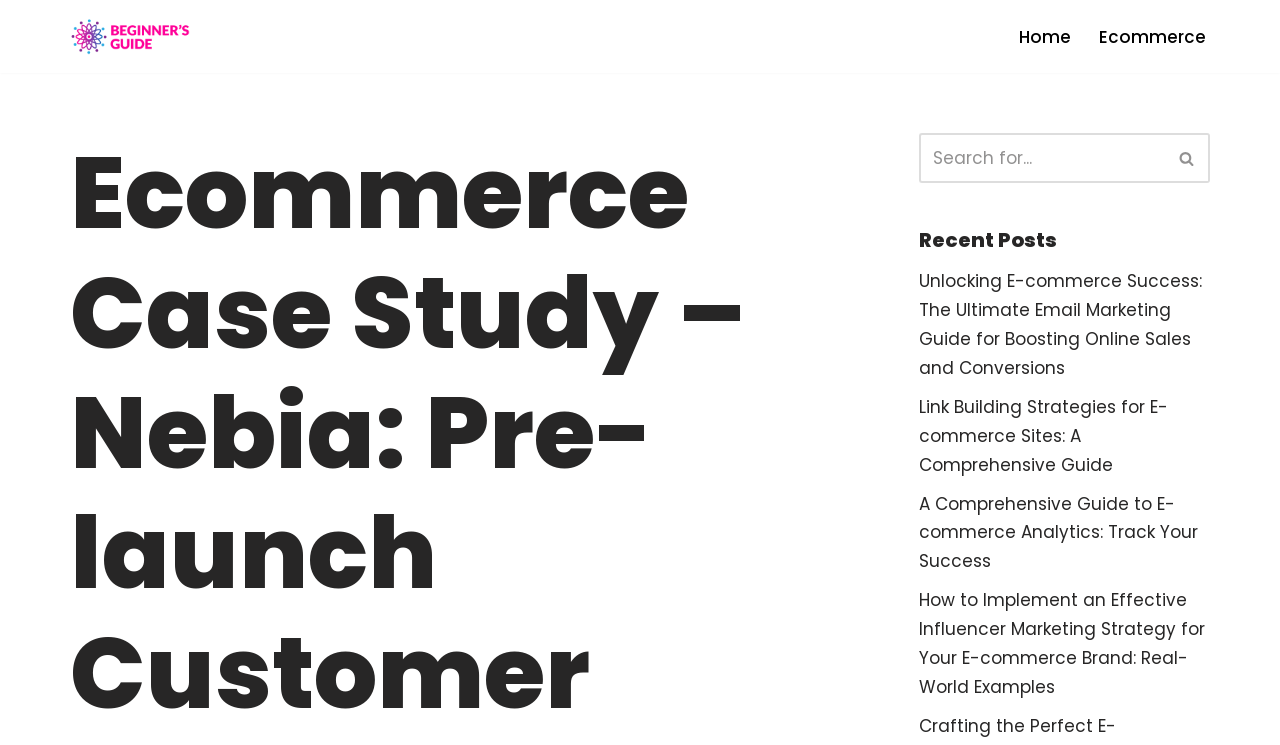Using the given description, provide the bounding box coordinates formatted as (top-left x, top-left y, bottom-right x, bottom-right y), with all values being floating point numbers between 0 and 1. Description: parent_node: Search for... aria-label="Search"

[0.91, 0.179, 0.945, 0.246]